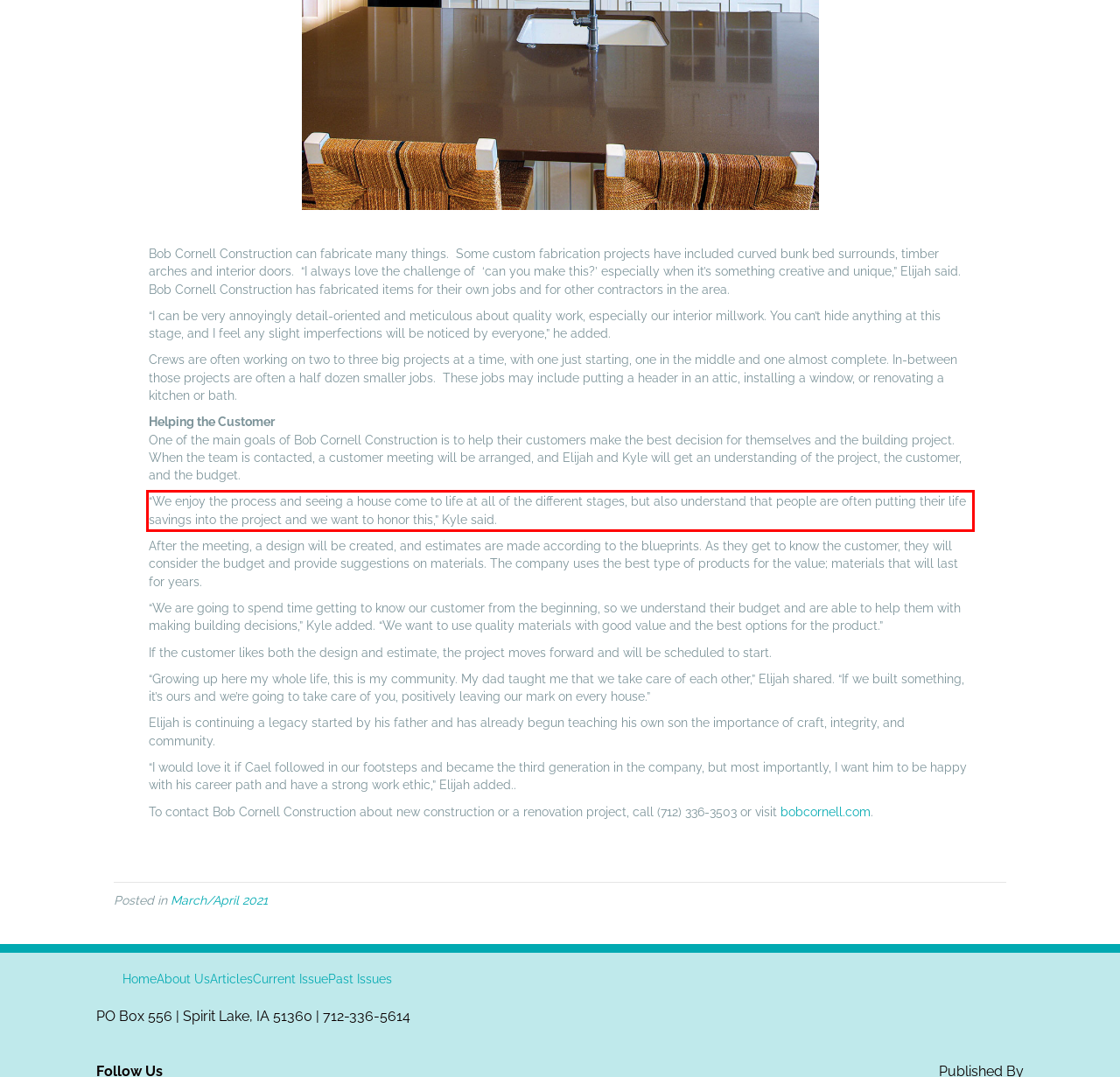Inspect the webpage screenshot that has a red bounding box and use OCR technology to read and display the text inside the red bounding box.

“We enjoy the process and seeing a house come to life at all of the different stages, but also understand that people are often putting their life savings into the project and we want to honor this,” Kyle said.